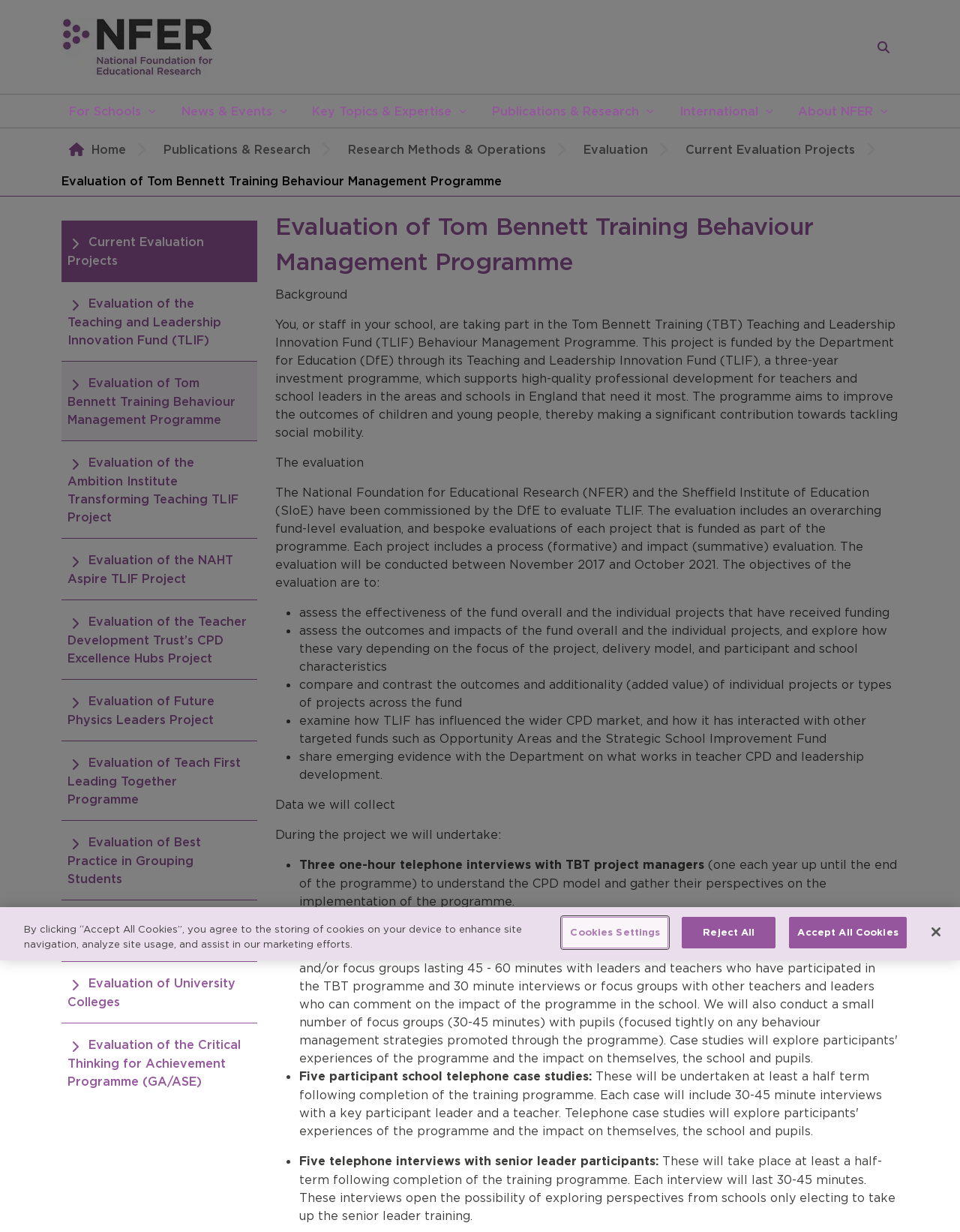Present a detailed account of what is displayed on the webpage.

The webpage is about the evaluation of the Tom Bennett Training Behaviour Management Programme, a project funded by the Department for Education (DfE) through its Teaching and Leadership Innovation Fund (TLIF). 

At the top of the page, there is a logo of the National Foundation for Educational Research (NFER) on the left and a search button on the right. Below the logo, there is a main navigation menu with links to different sections of the website, including "For Schools", "News & Events", "Key Topics & Expertise", "Publications & Research", "International", and "About NFER". 

Below the main navigation menu, there is a breadcrumb navigation menu showing the current location of the page within the website's hierarchy. The breadcrumb menu includes links to "Home", "Publications & Research", "Research Methods & Operations", "Evaluation", "Current Evaluation Projects", and the current page, "Evaluation of Tom Bennett Training Behaviour Management Programme".

The main content of the page is divided into several sections. The first section has a heading "Evaluation of Tom Bennett Training Behaviour Management Programme" and provides background information about the project. The second section explains the evaluation process, including its objectives, which are to assess the effectiveness of the fund, evaluate the outcomes and impacts of the fund, compare and contrast the outcomes of individual projects, examine the influence of TLIF on the wider CPD market, and share emerging evidence with the Department on what works in teacher CPD and leadership development.

The third section lists the data that will be collected during the project, including three one-hour telephone interviews with TBT project managers, five participating school case-study visits, and five participant school telephone case studies.

Throughout the page, there are several links to other related projects and resources, including "Current Evaluation Projects", "Evaluation of the Teaching and Leadership Innovation Fund (TLIF)", "Evaluation of Tom Bennett Training Behaviour Management Programme", and others.